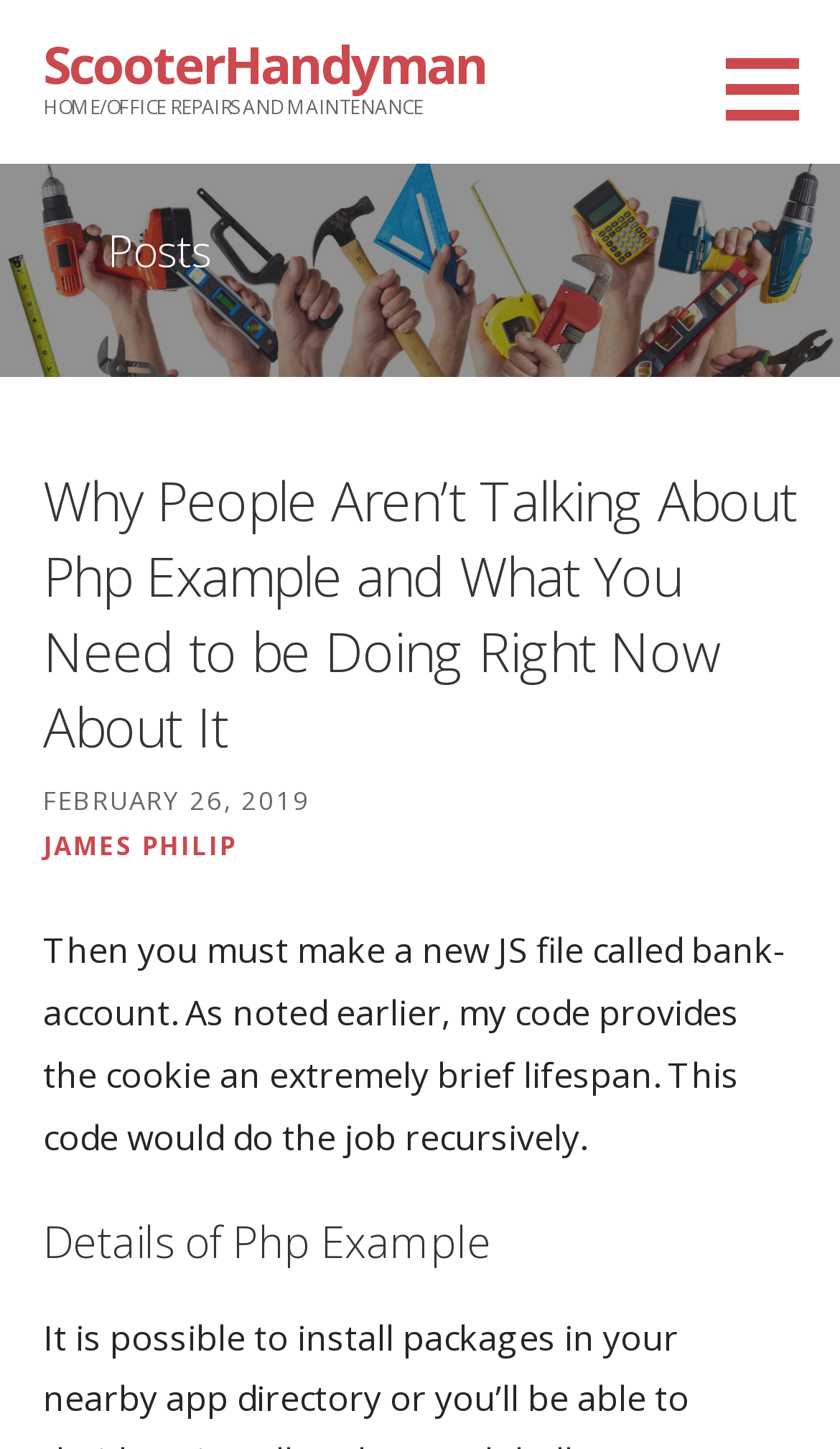Use the details in the image to answer the question thoroughly: 
Who is the author of the post?

I found the answer by looking at the link element 'JAMES PHILIP' which is located below the static text element 'FEBRUARY 26, 2019' and above the static text element 'Then you must make a new JS file called bank-account...'. This suggests that JAMES PHILIP is the author of the post.